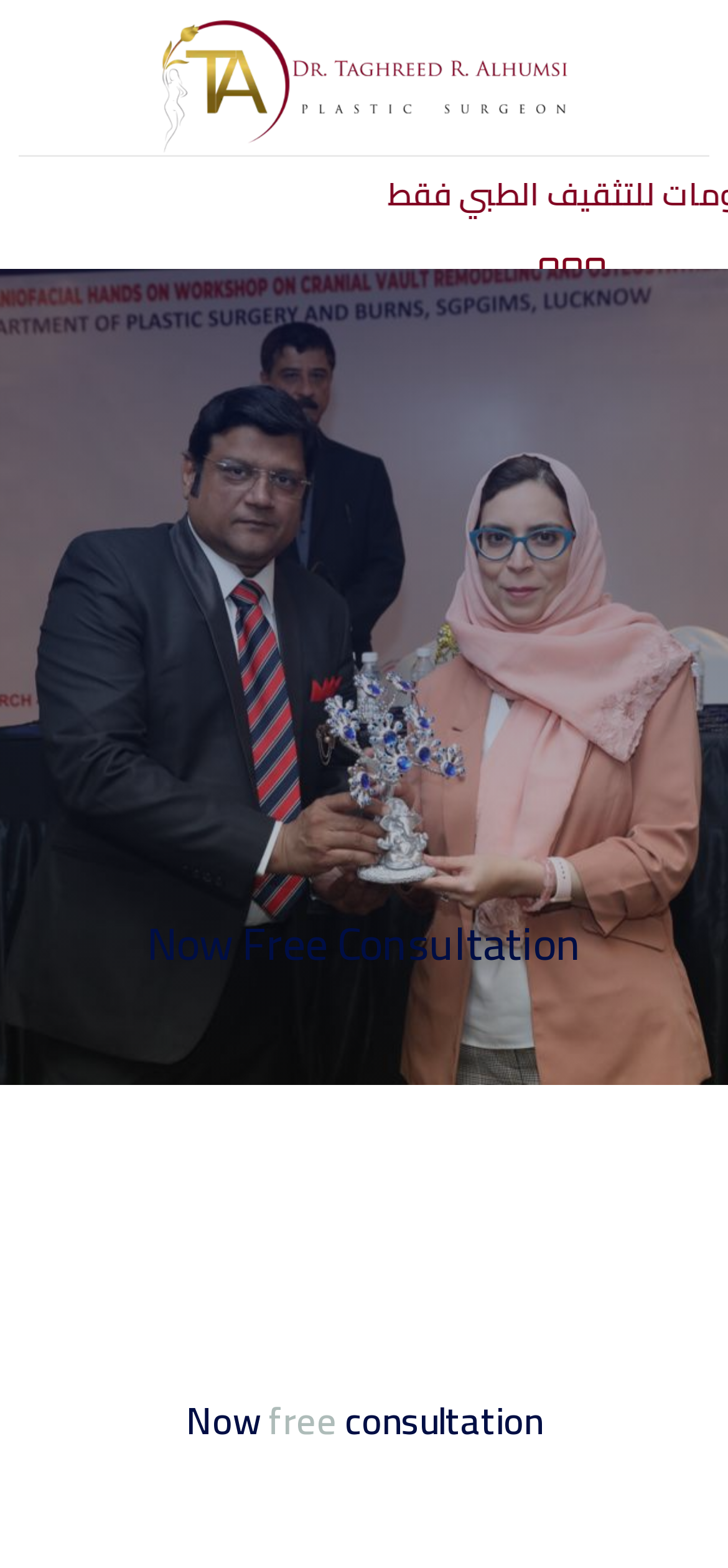Answer the following query with a single word or phrase:
What is the main service offered by Dr. Taghreed?

Consultation